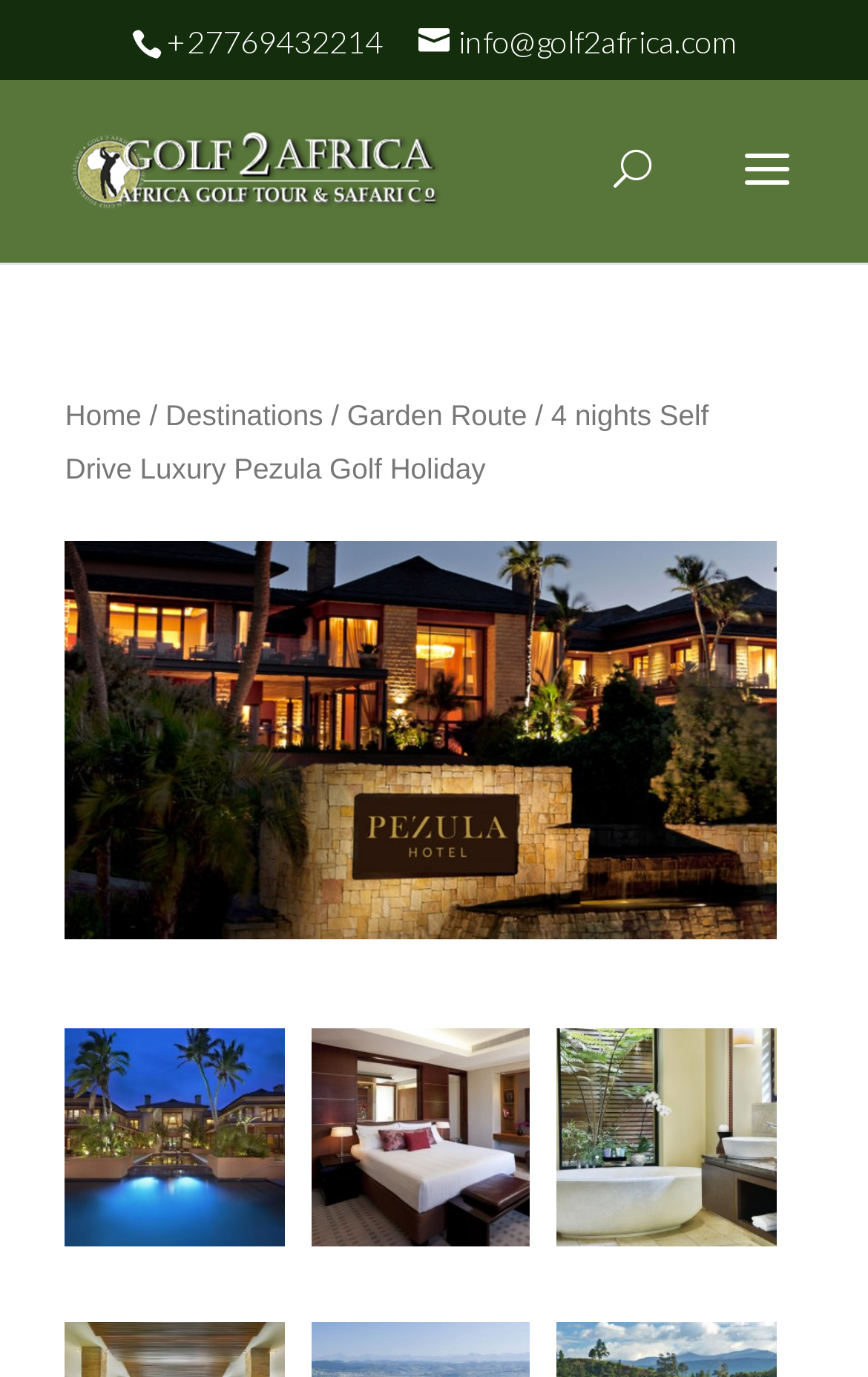Locate the bounding box coordinates of the element I should click to achieve the following instruction: "Search for something".

[0.5, 0.058, 0.925, 0.06]